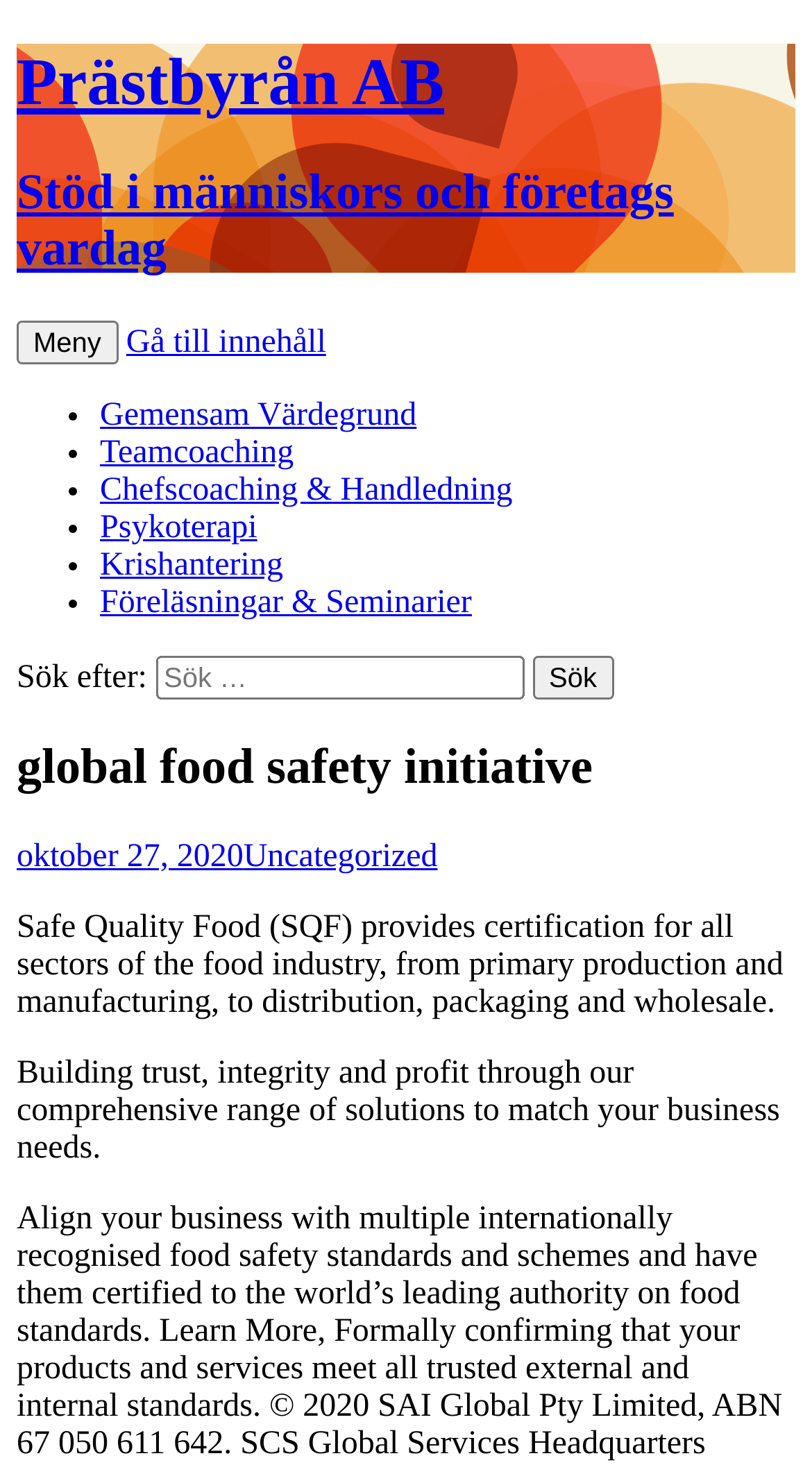Answer the question below using just one word or a short phrase: 
What is the name of the company that owns the website?

SAI Global Pty Limited